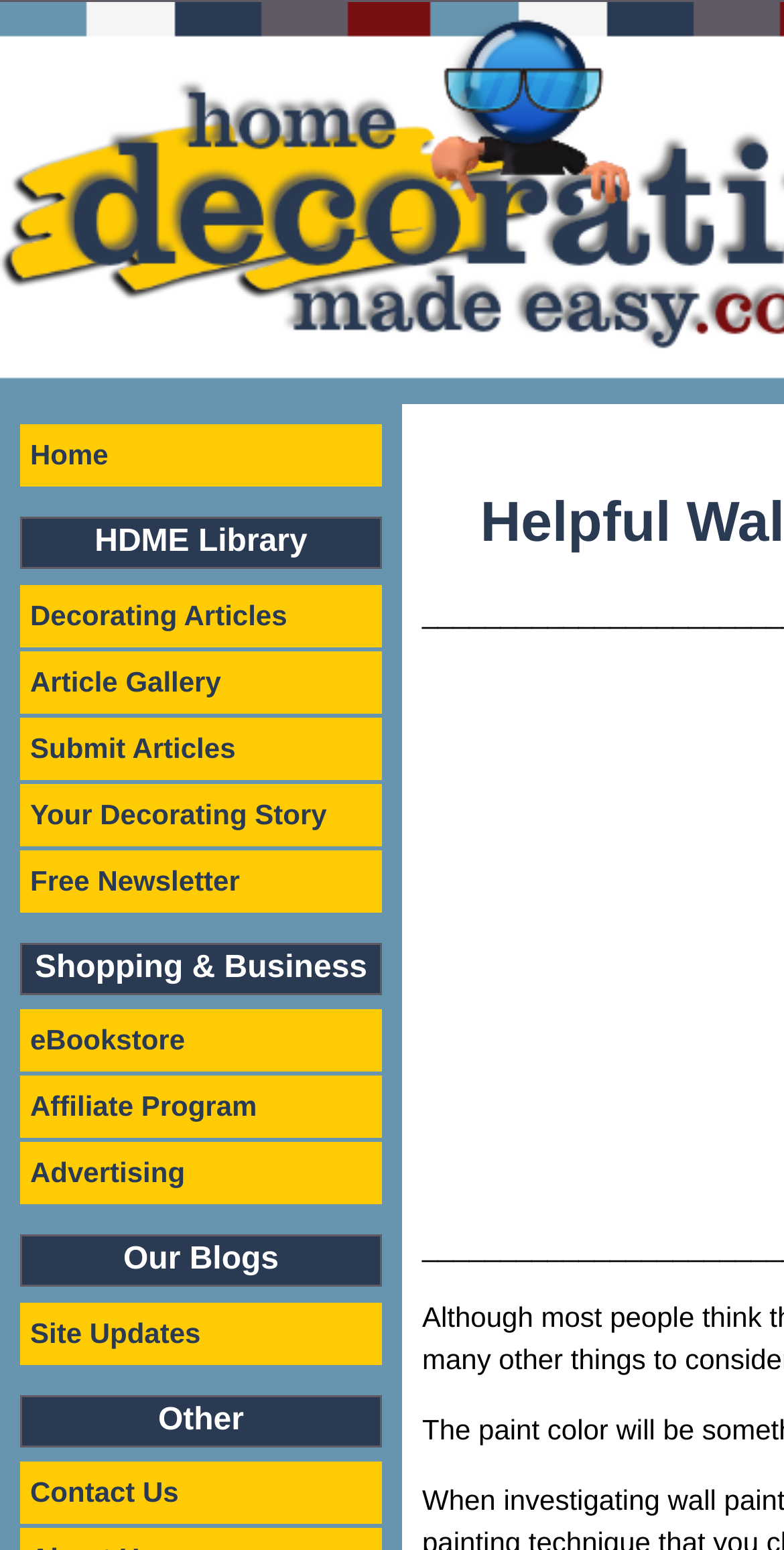Kindly respond to the following question with a single word or a brief phrase: 
How many headings are on the webpage?

4